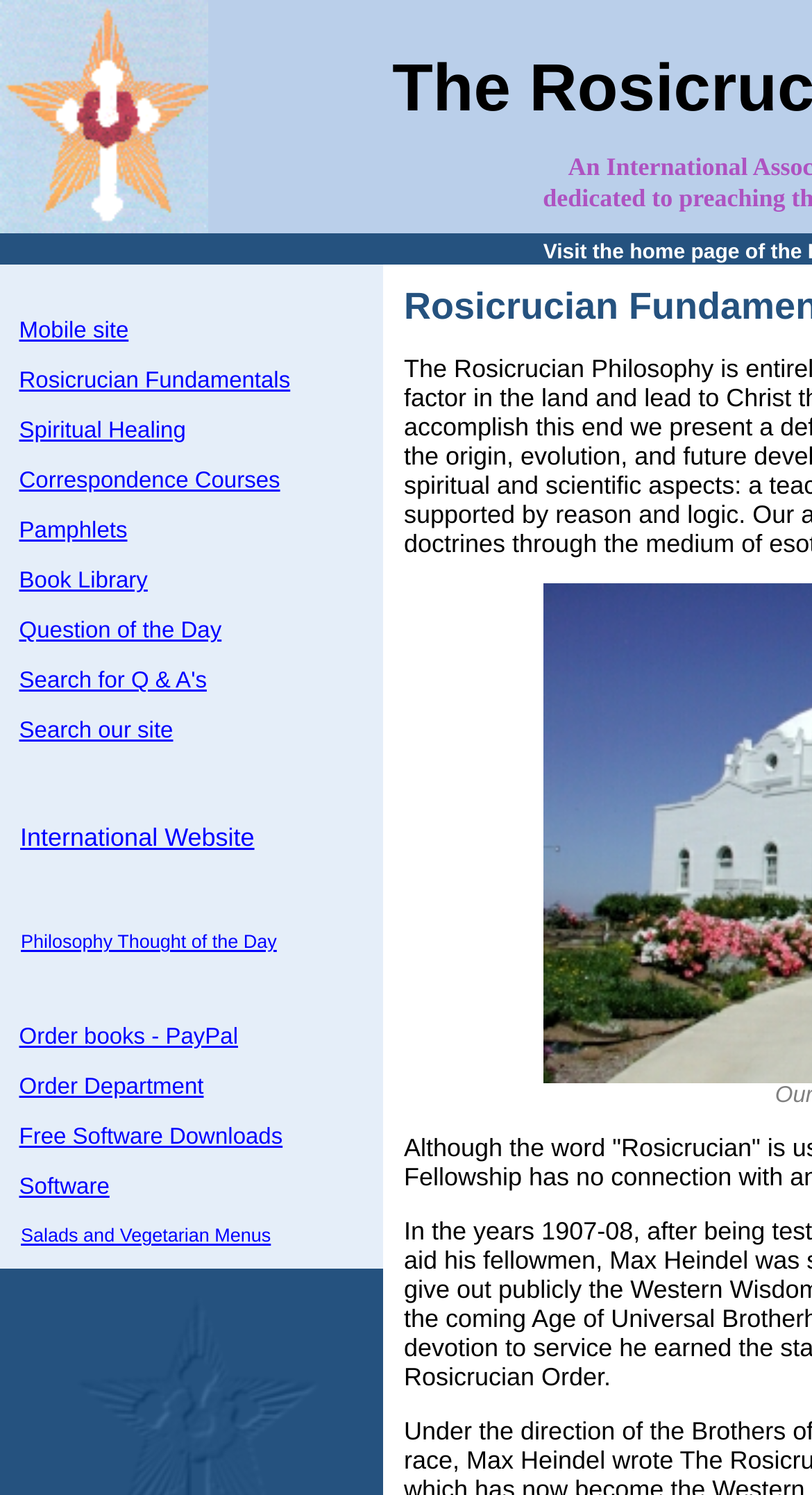Reply to the question below using a single word or brief phrase:
What is the second link in the middle section?

Rosicrucian Fundamentals